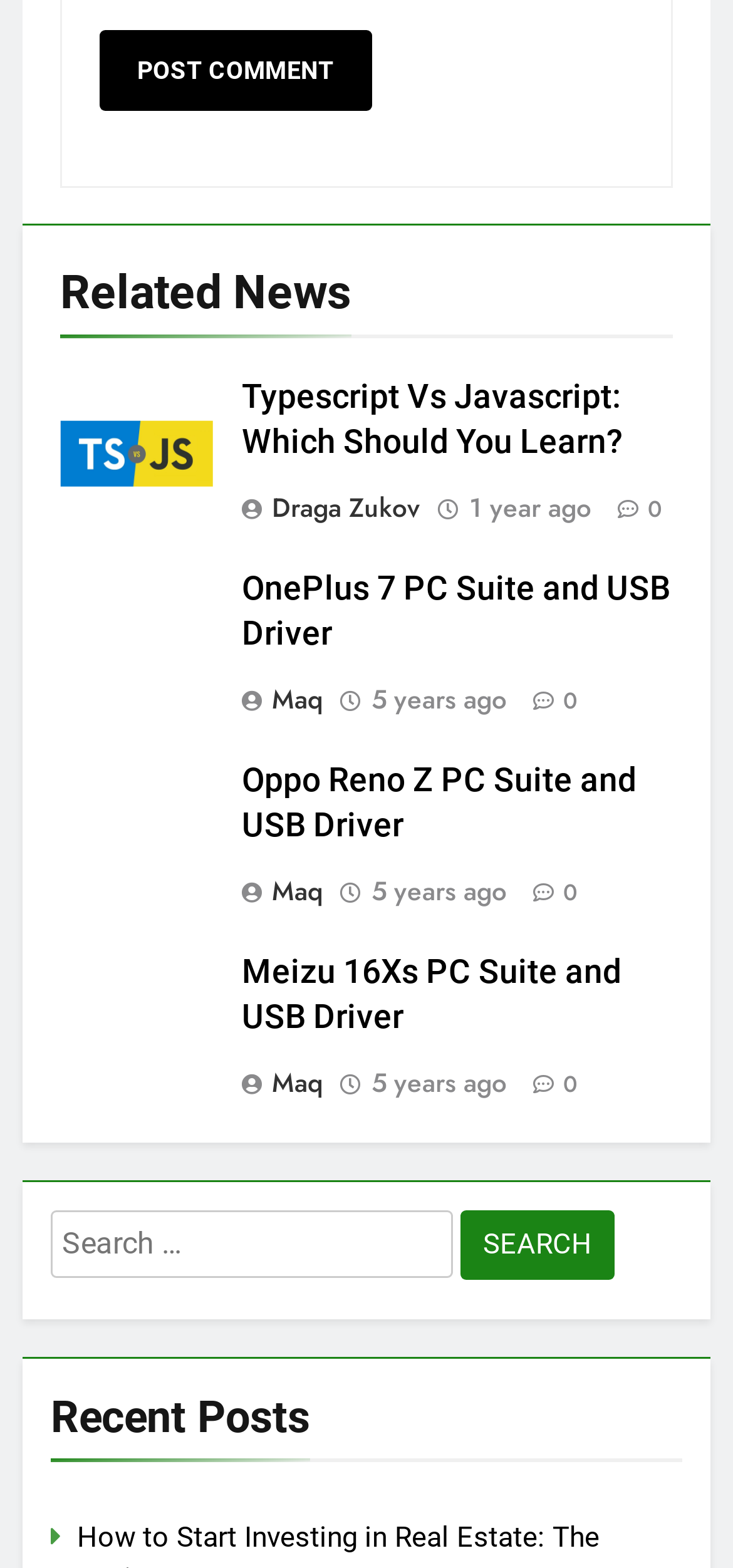Please specify the bounding box coordinates in the format (top-left x, top-left y, bottom-right x, bottom-right y), with all values as floating point numbers between 0 and 1. Identify the bounding box of the UI element described by: name="submit" value="Post Comment"

[0.136, 0.02, 0.507, 0.071]